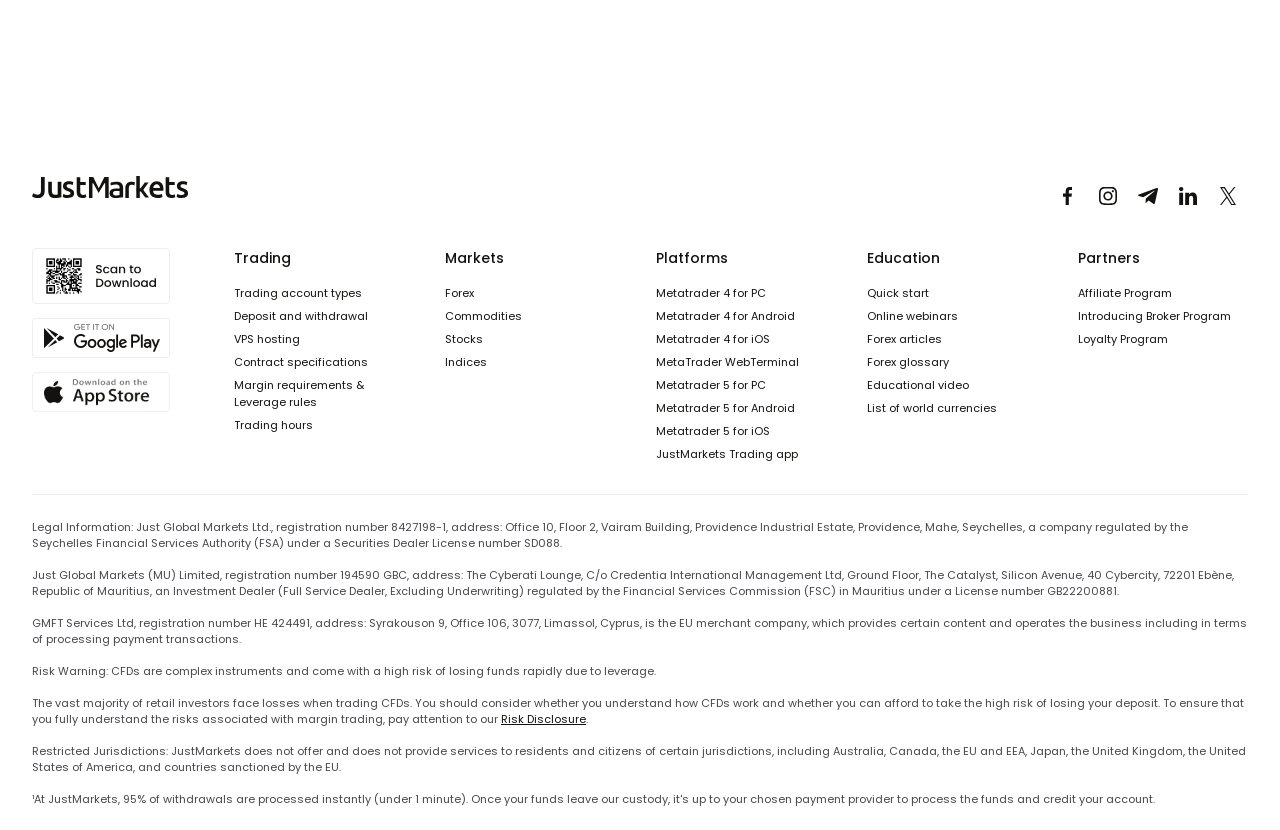Pinpoint the bounding box coordinates of the area that should be clicked to complete the following instruction: "Click on the Trading account types link". The coordinates must be given as four float numbers between 0 and 1, i.e., [left, top, right, bottom].

[0.183, 0.343, 0.283, 0.363]